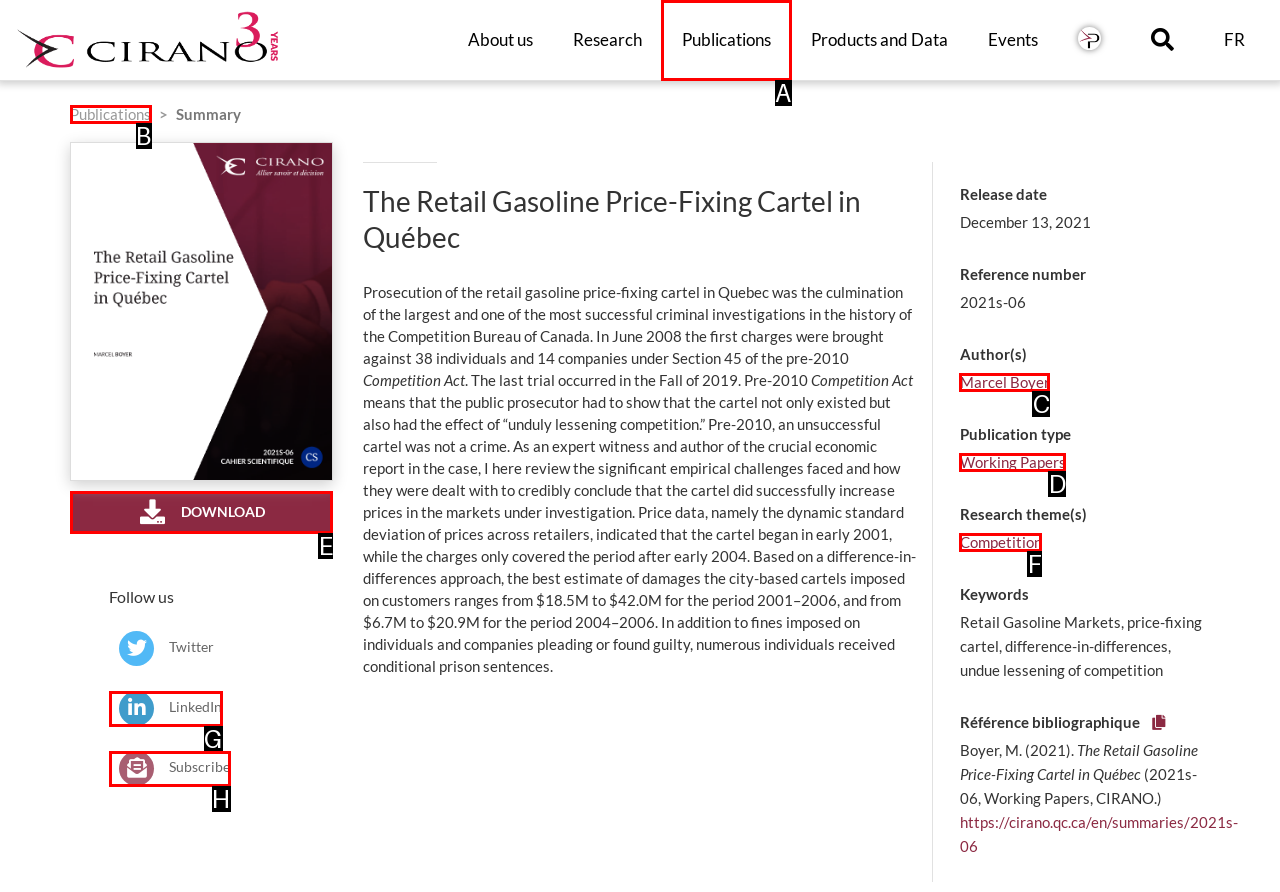Select the correct UI element to complete the task: Click the 'Publications' link
Please provide the letter of the chosen option.

A